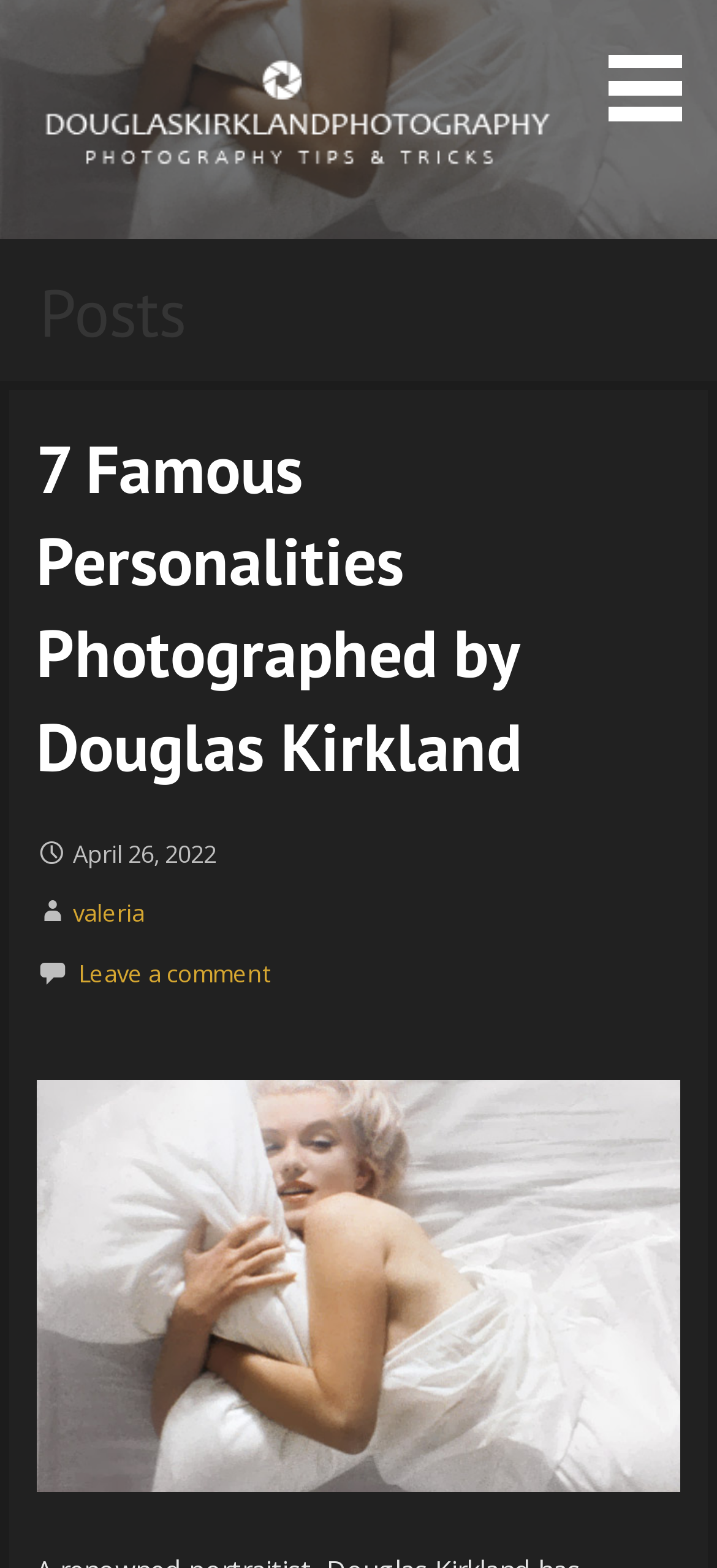Generate the text content of the main heading of the webpage.

7 Famous Personalities Photographed by Douglas Kirkland